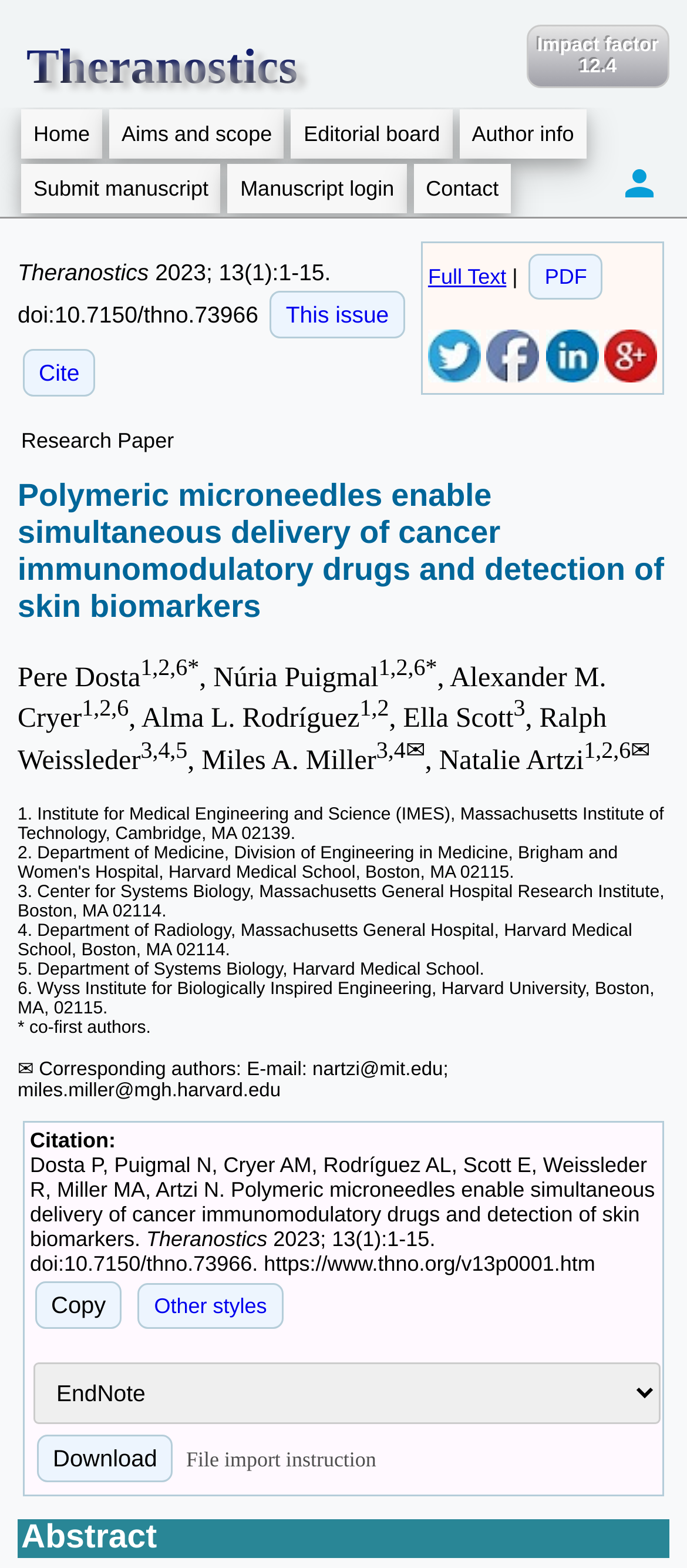Show the bounding box coordinates of the region that should be clicked to follow the instruction: "Click on the 'Full Text' link."

[0.623, 0.169, 0.737, 0.184]